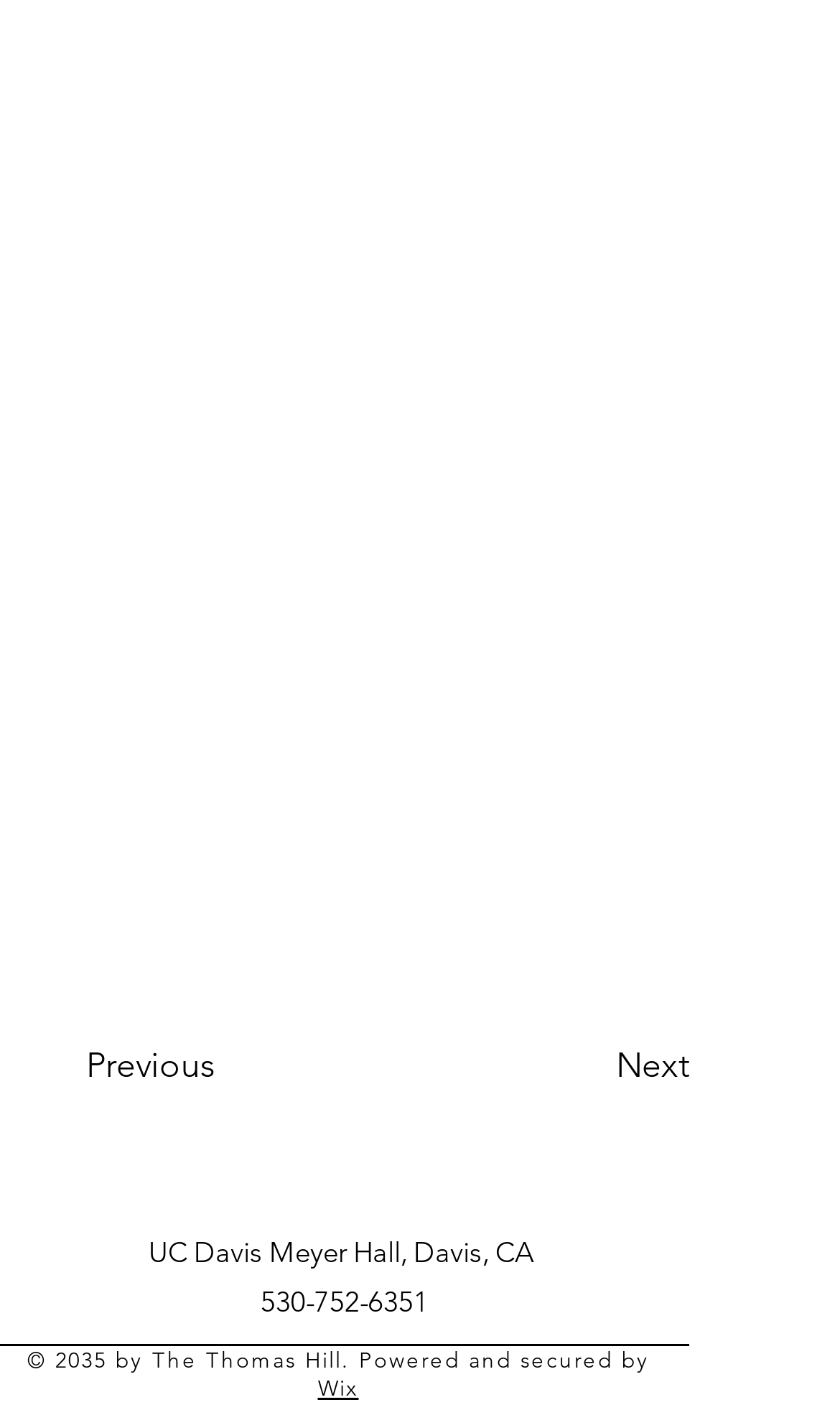How many navigation buttons are there?
Relying on the image, give a concise answer in one word or a brief phrase.

2